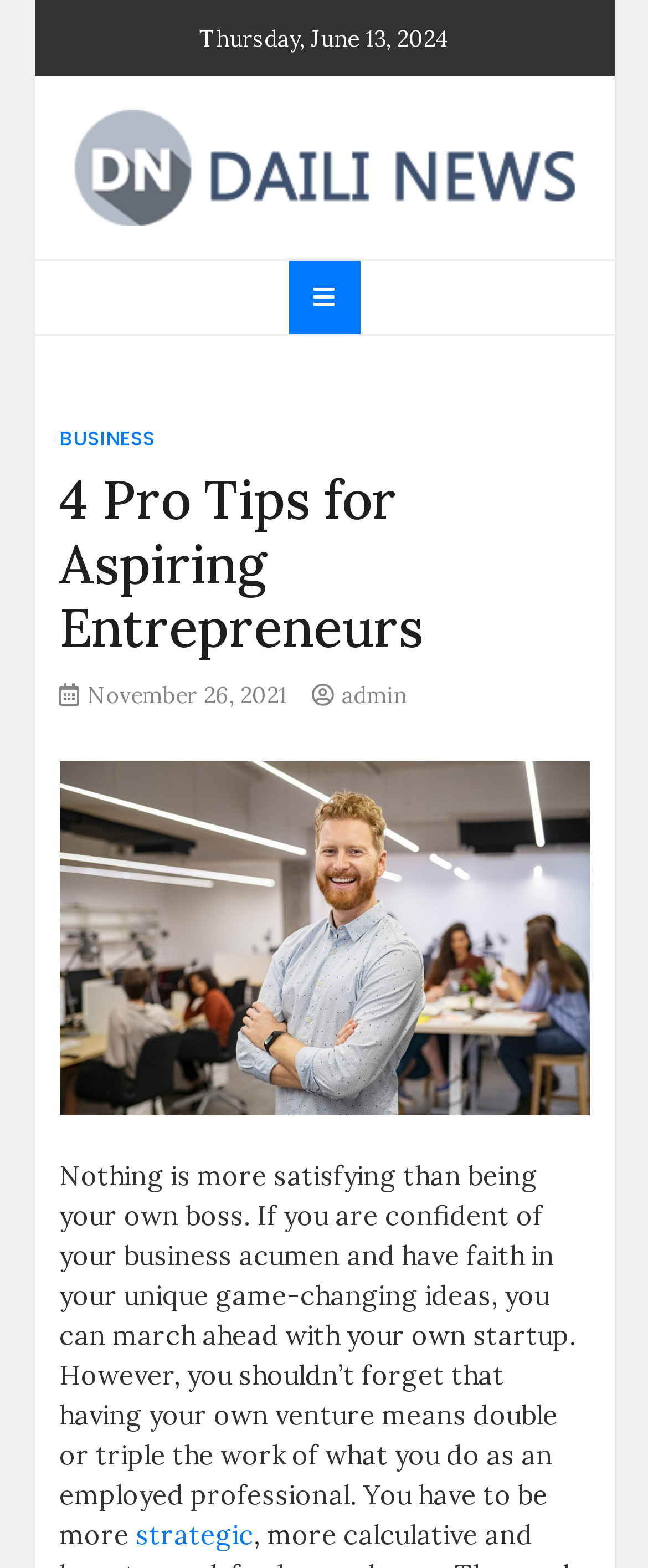What is the category of the article?
Please interpret the details in the image and answer the question thoroughly.

I found the category by looking at the link element with the text 'BUSINESS' which has a bounding box coordinate of [0.091, 0.271, 0.24, 0.29]. This element is located under the primary menu, indicating that it is a category of the article.